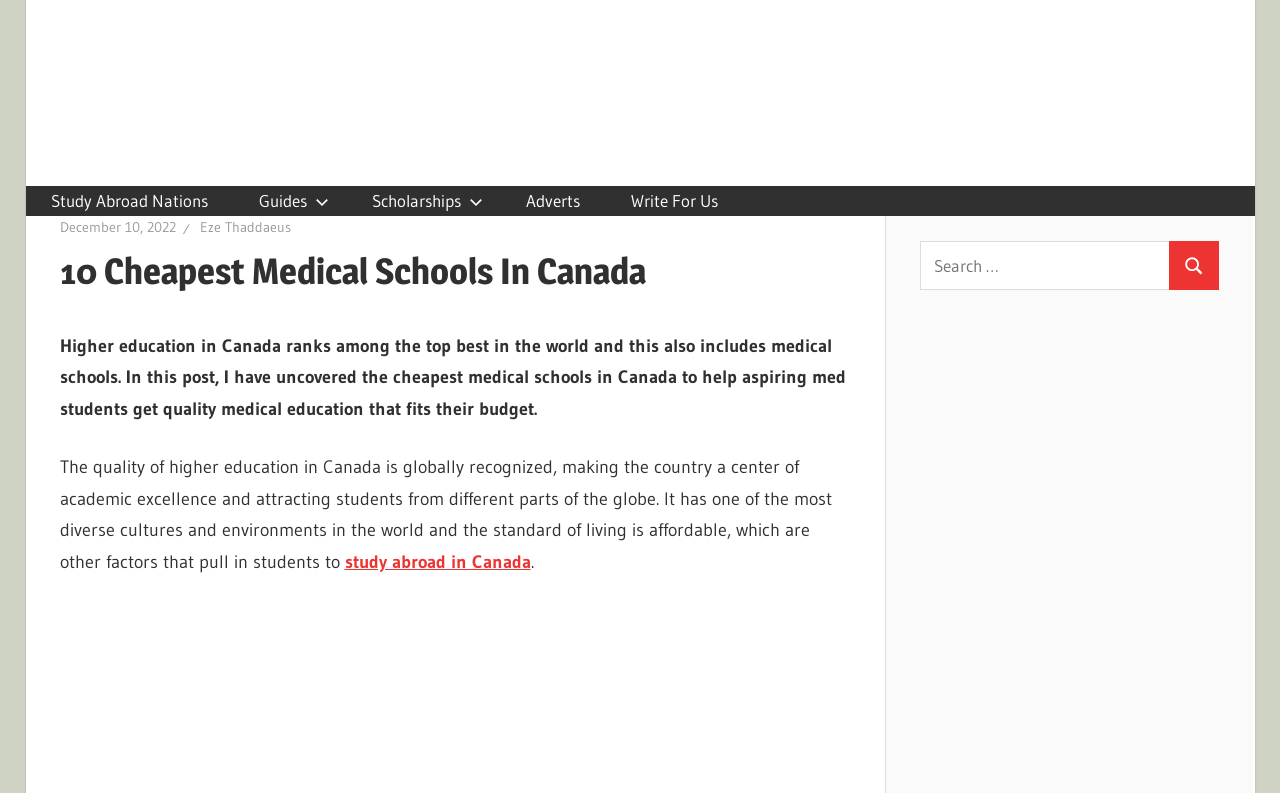Show the bounding box coordinates of the region that should be clicked to follow the instruction: "Click on Write For Us."

[0.473, 0.214, 0.581, 0.294]